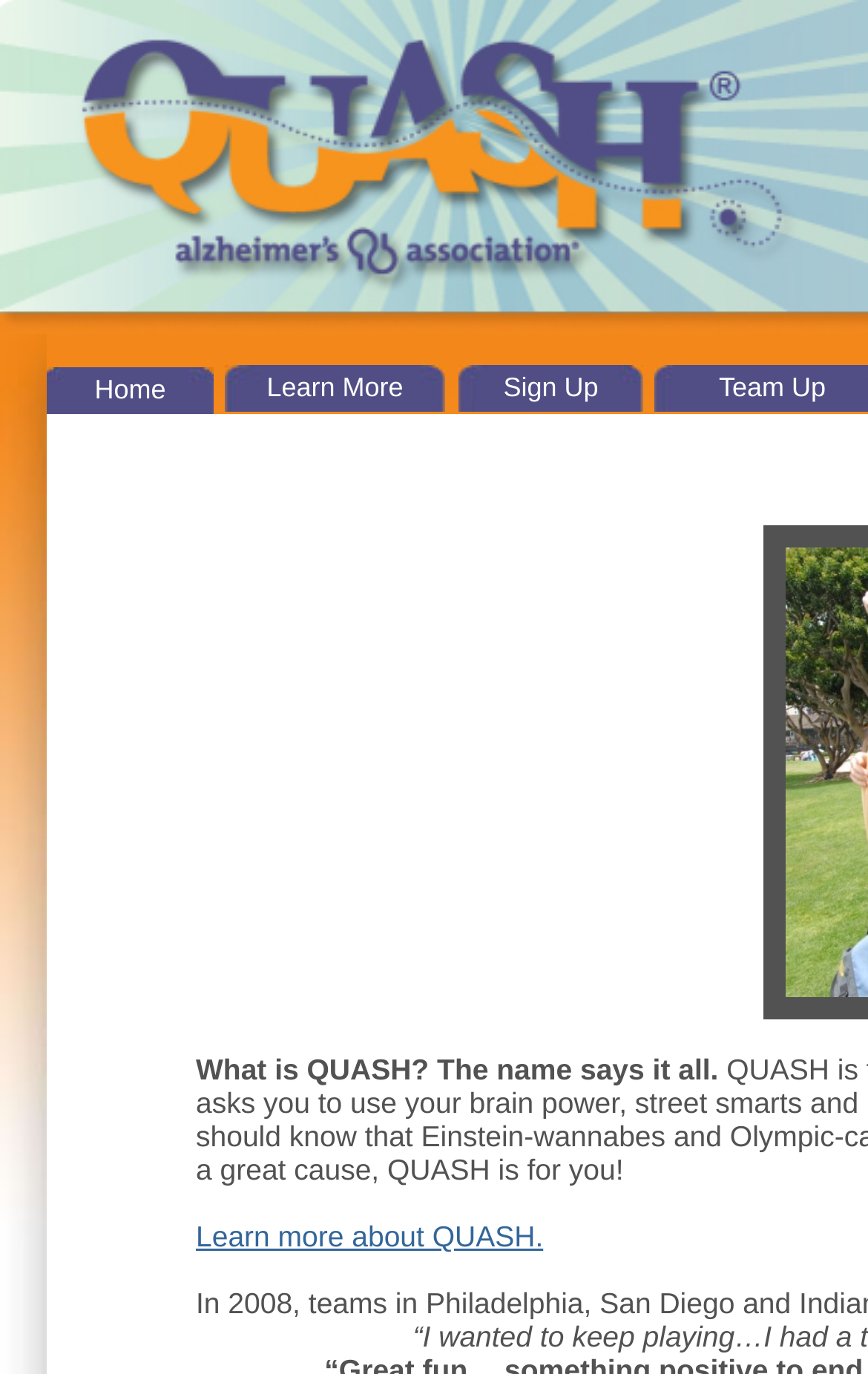How many navigation links are at the top? Using the information from the screenshot, answer with a single word or phrase.

3